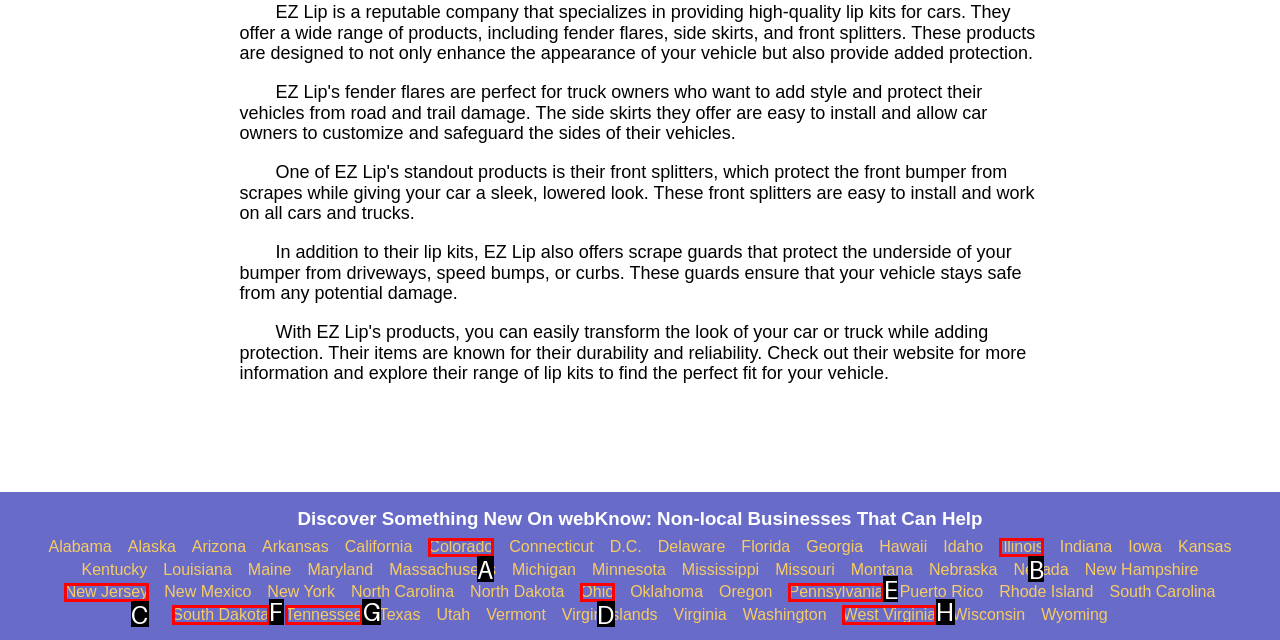Identify the option that corresponds to: Colorado
Respond with the corresponding letter from the choices provided.

A